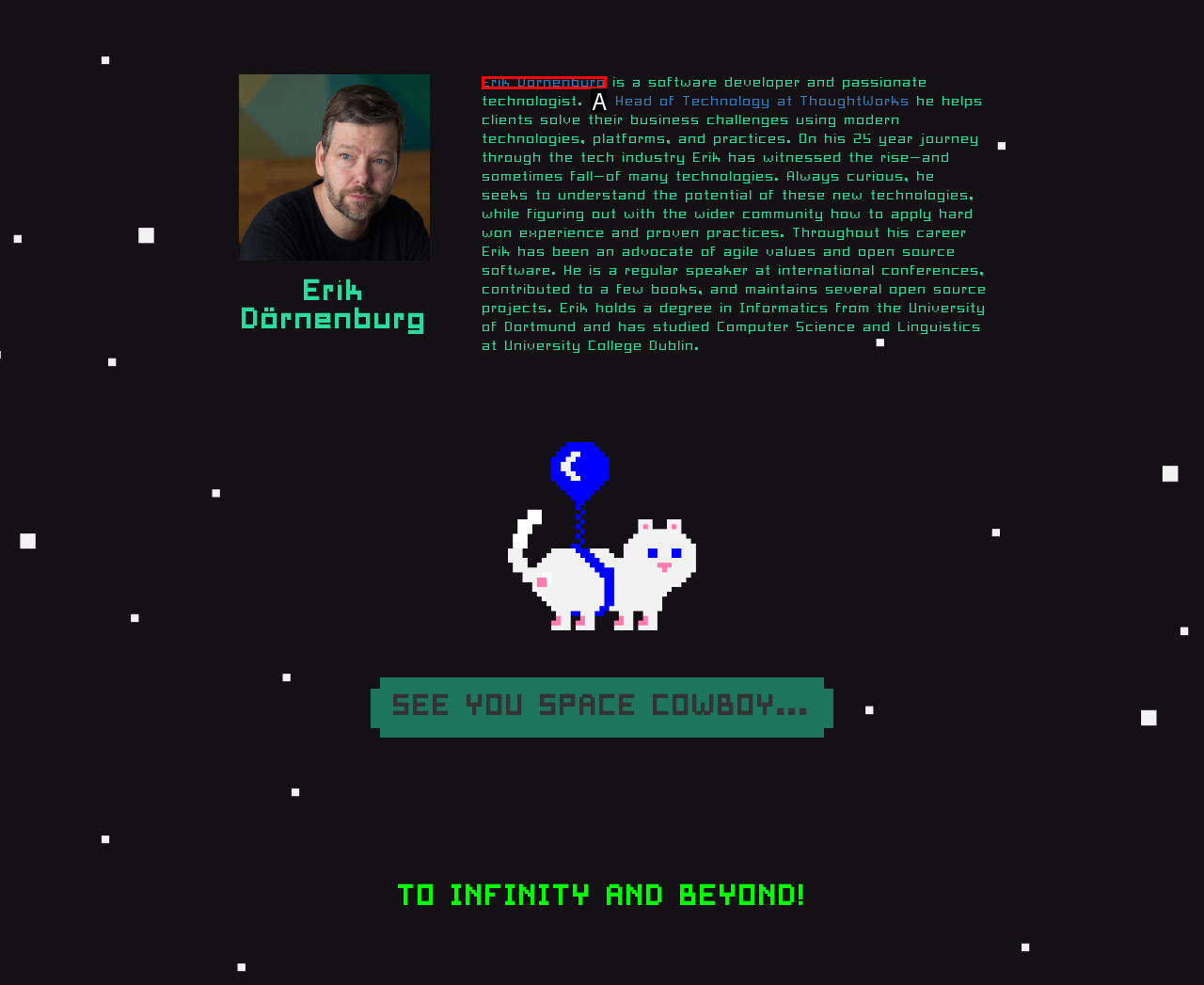Choose the option that best matches the description: Erik Dörnenburg
Indicate the letter of the matching option directly.

A